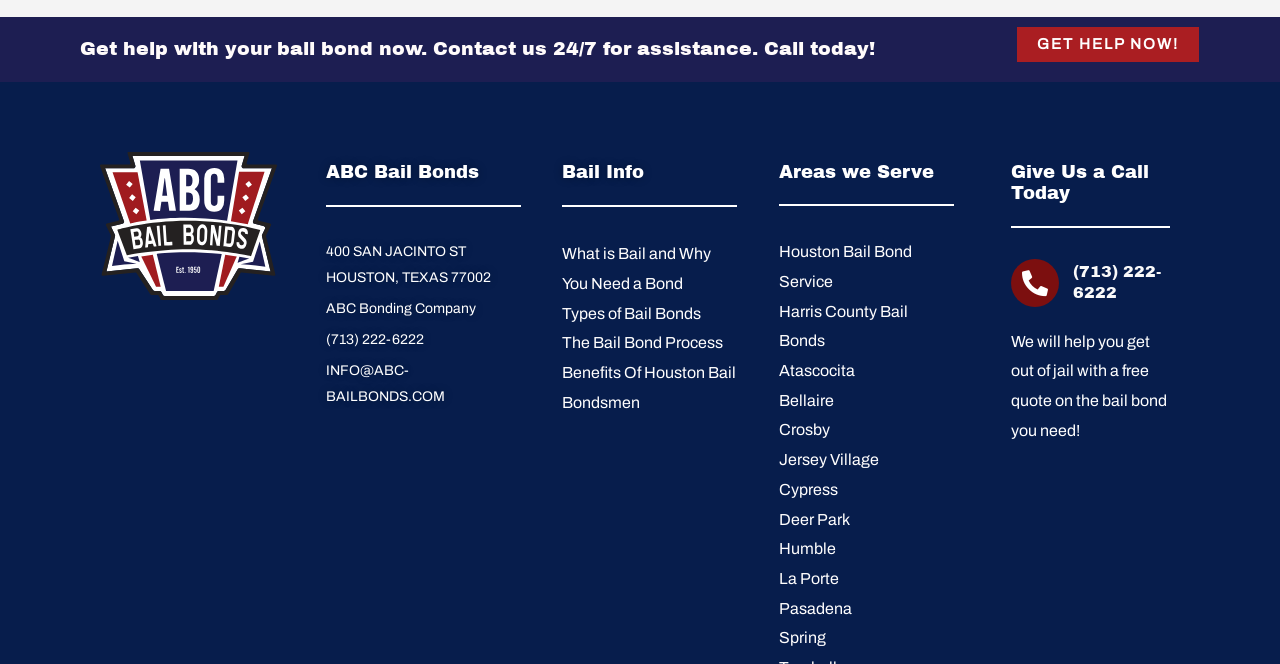Provide a short answer using a single word or phrase for the following question: 
What is the main purpose of this website?

Bail bond services